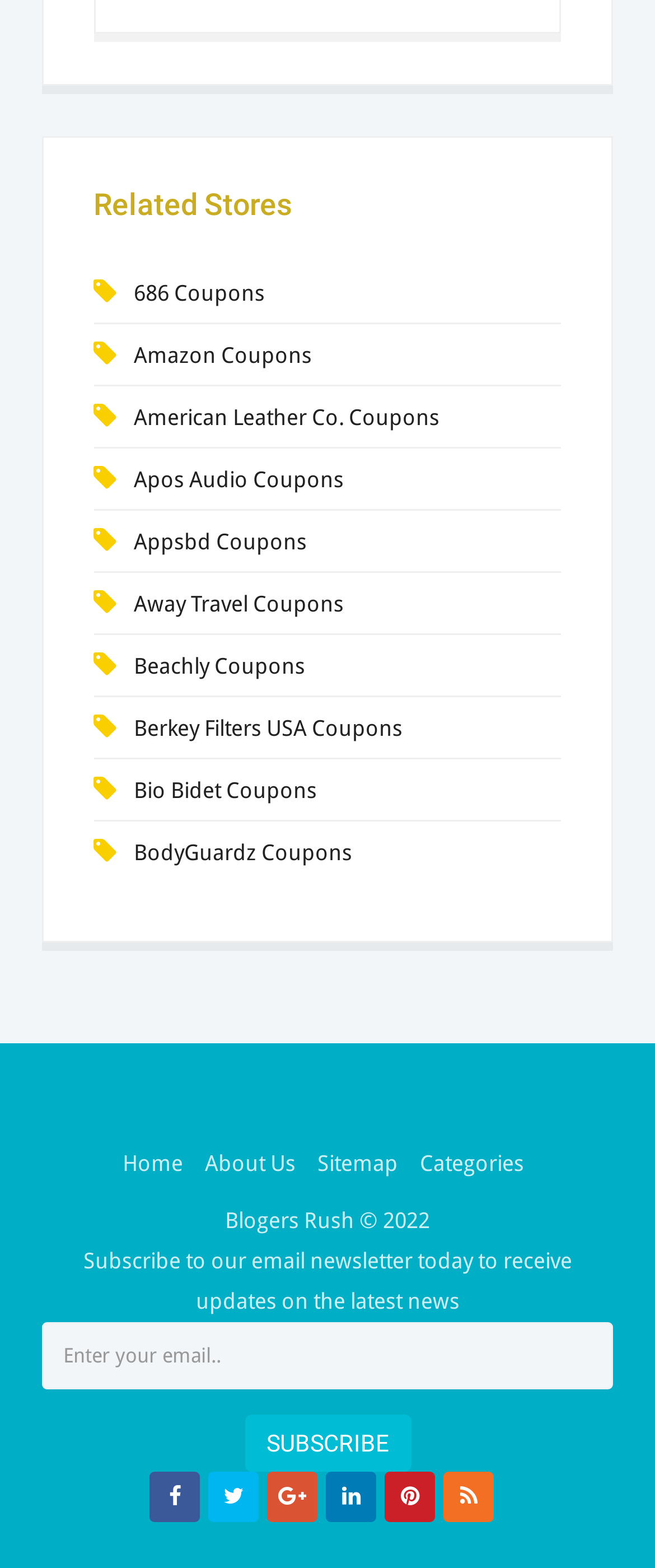Using the element description: "Bio Bidet Coupons", determine the bounding box coordinates for the specified UI element. The coordinates should be four float numbers between 0 and 1, [left, top, right, bottom].

[0.204, 0.497, 0.484, 0.513]